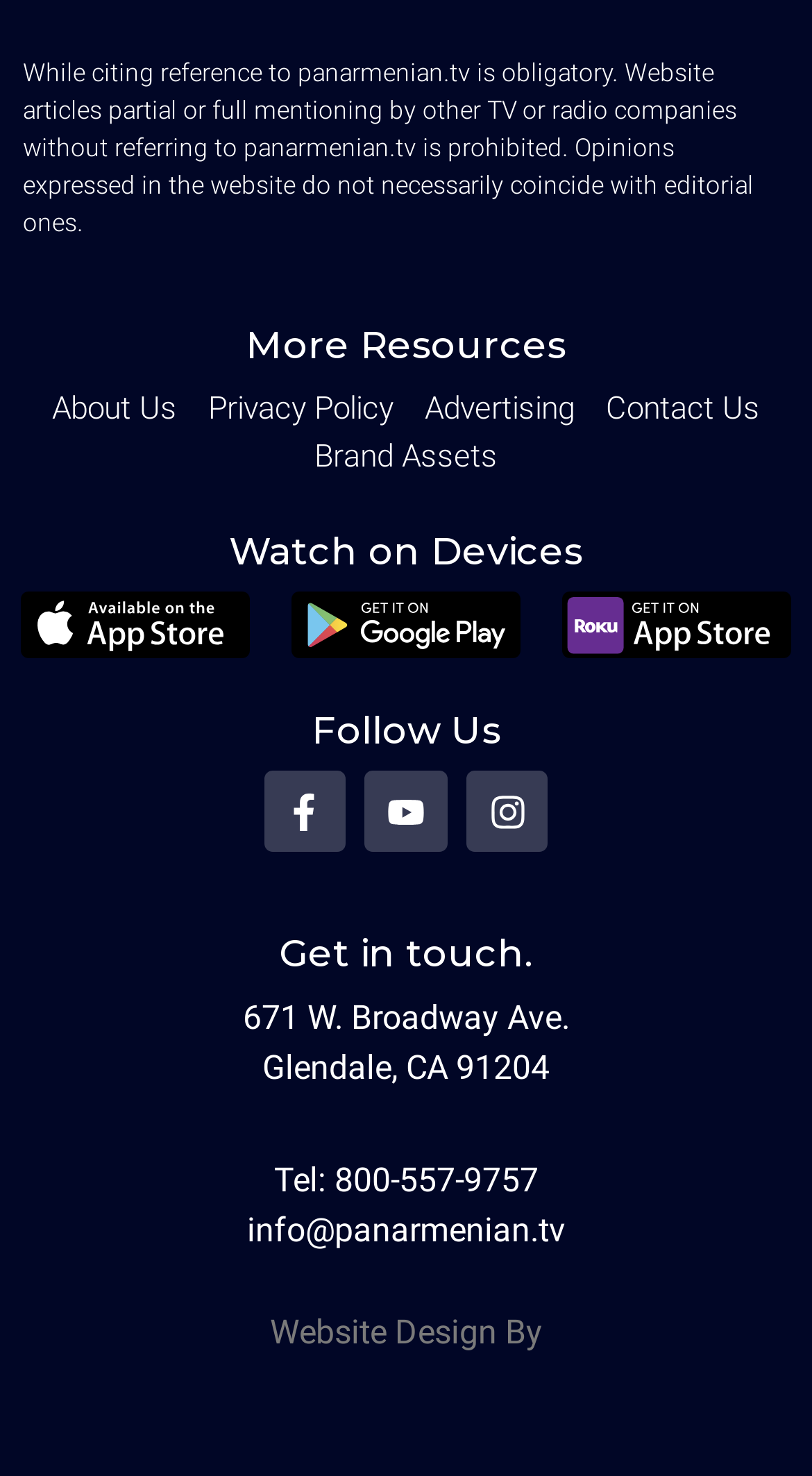From the webpage screenshot, predict the bounding box coordinates (top-left x, top-left y, bottom-right x, bottom-right y) for the UI element described here: Brand Assets

[0.387, 0.293, 0.613, 0.325]